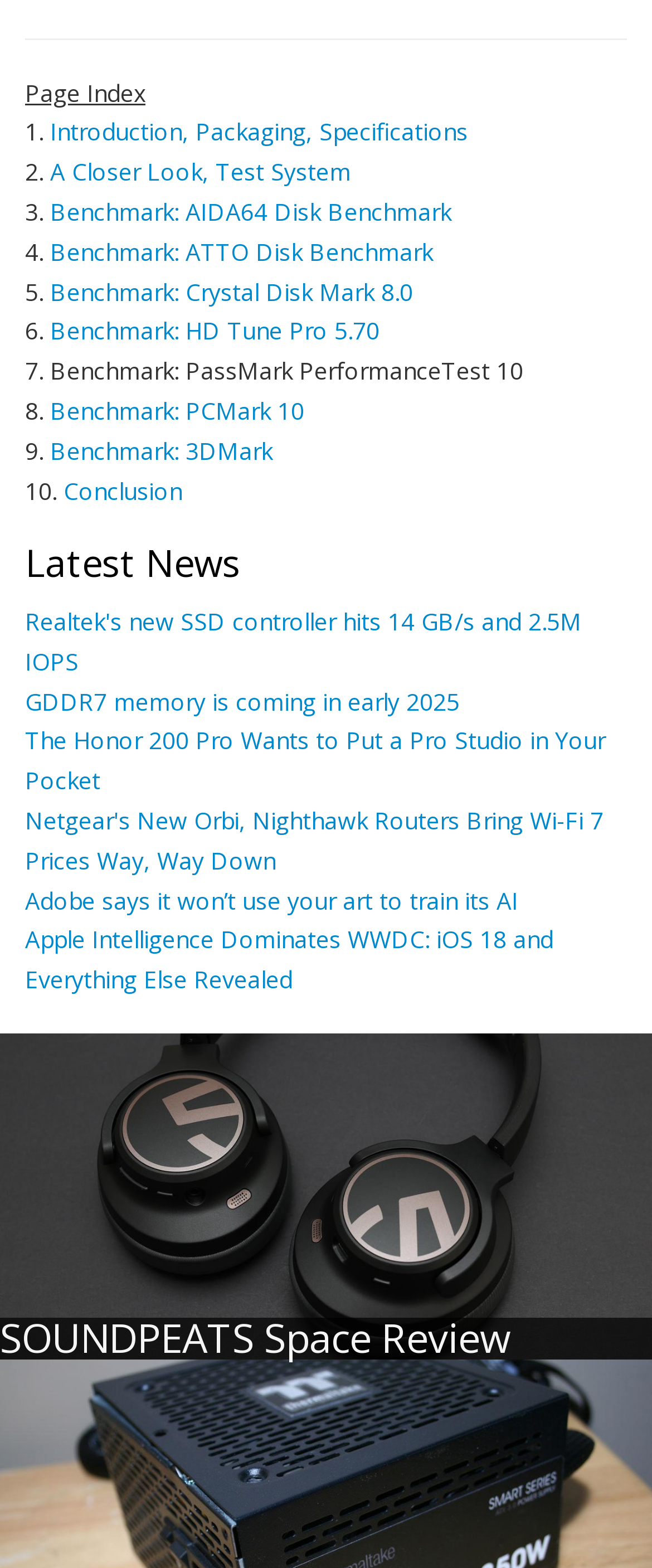Locate the bounding box of the UI element described in the following text: "alt="Thermaltake Smart BM3 850W Report"".

[0.0, 0.959, 1.0, 0.979]